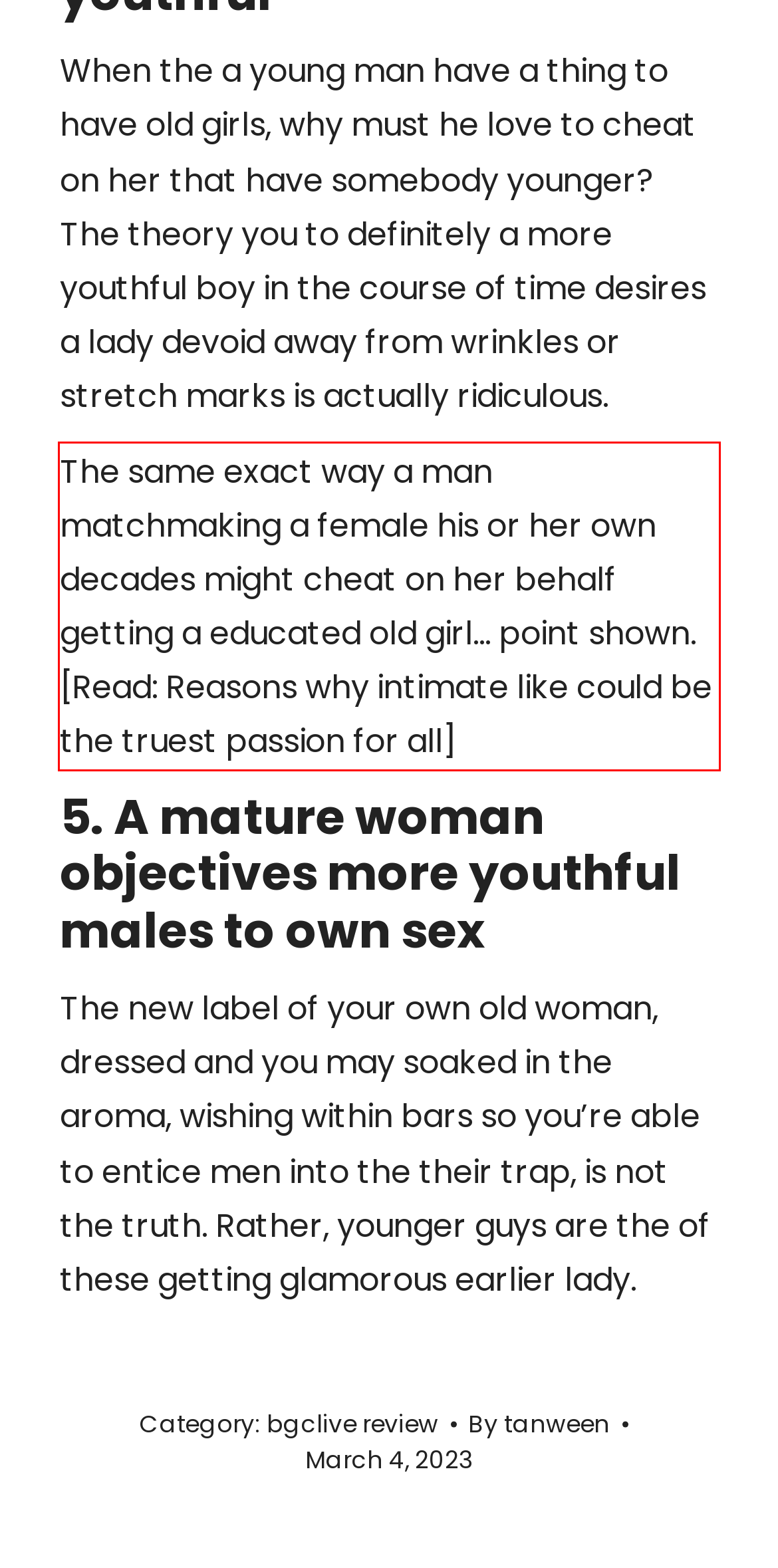Please extract the text content from the UI element enclosed by the red rectangle in the screenshot.

The same exact way a man matchmaking a female his or her own decades might cheat on her behalf getting a educated old girl… point shown. [Read: Reasons why intimate like could be the truest passion for all]